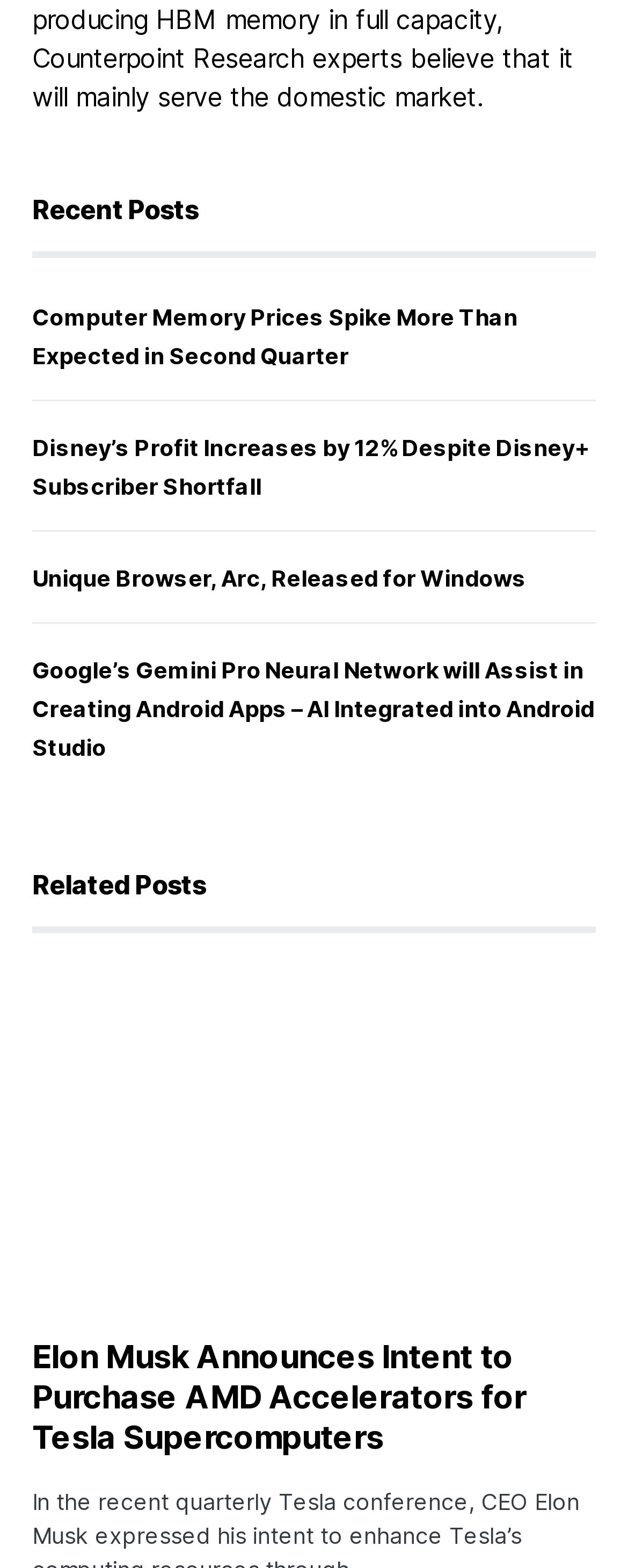How many headings are on the webpage?
Provide a fully detailed and comprehensive answer to the question.

I counted the number of headings on the webpage, which are 'Recent Posts' and 'Related Posts', totaling 2 headings.